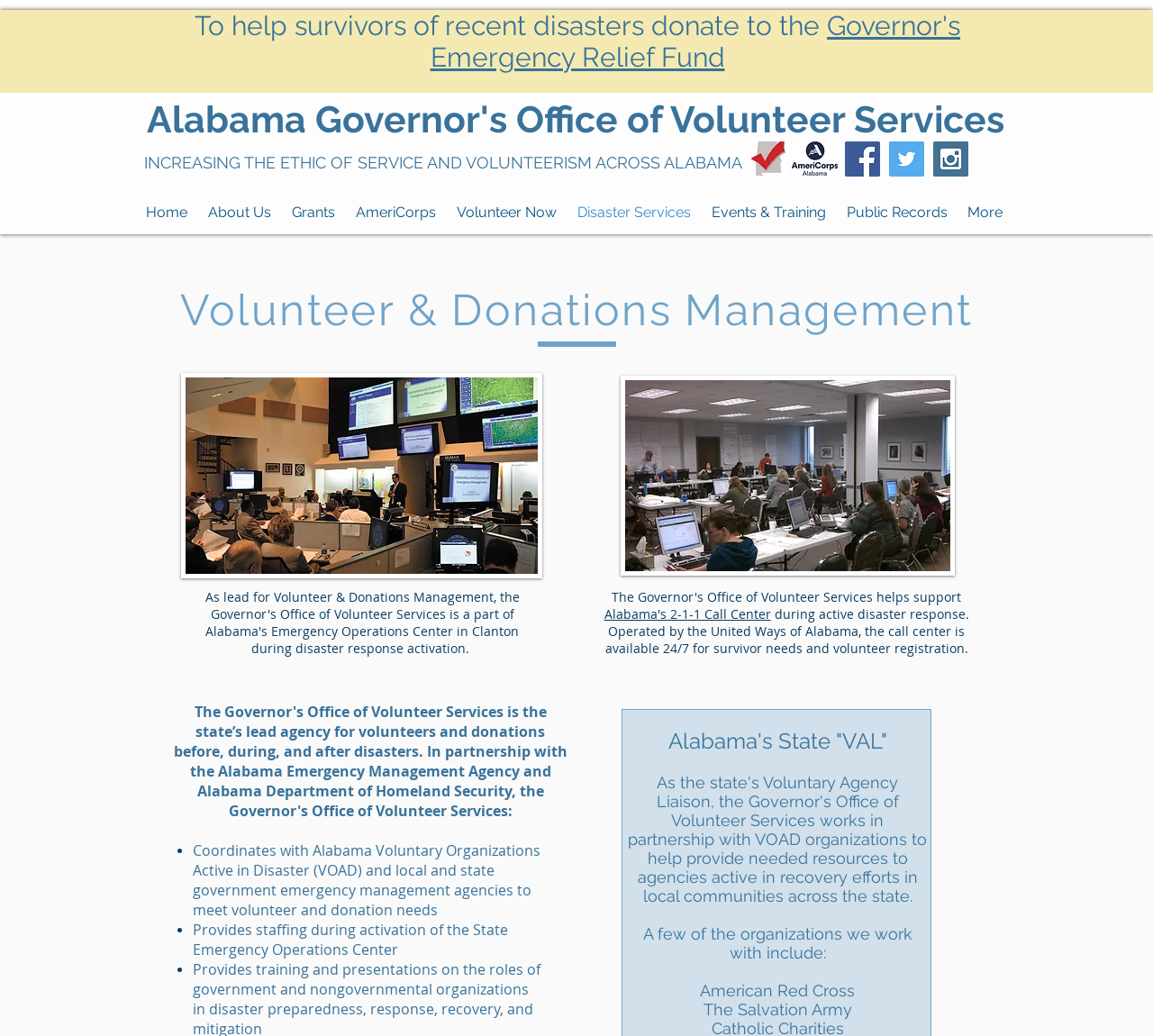Locate the bounding box coordinates of the element's region that should be clicked to carry out the following instruction: "Visit Facebook Social Icon". The coordinates need to be four float numbers between 0 and 1, i.e., [left, top, right, bottom].

[0.733, 0.137, 0.763, 0.17]